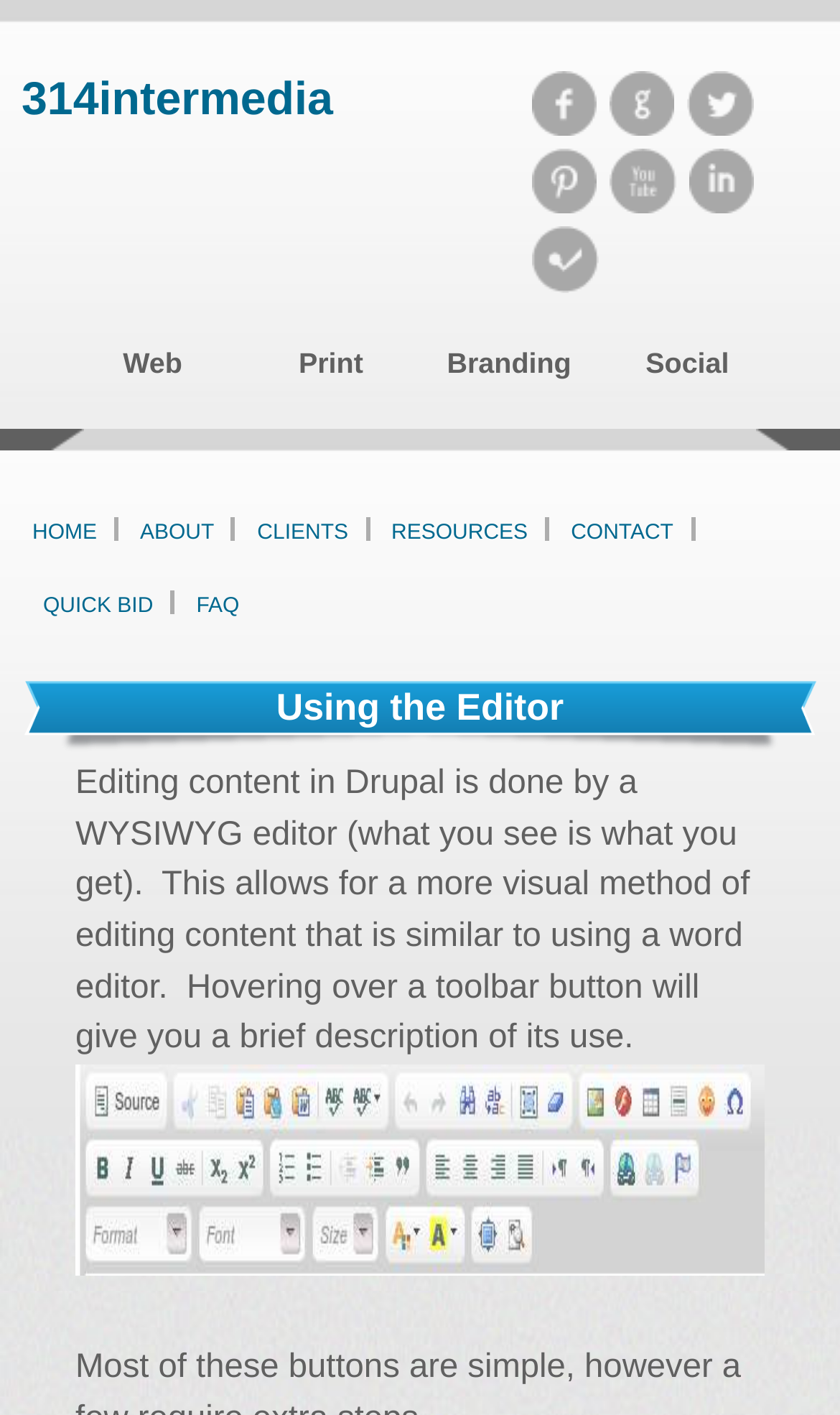What is the purpose of the WYSIWYG editor in Drupal?
From the image, provide a succinct answer in one word or a short phrase.

Visual method of editing content